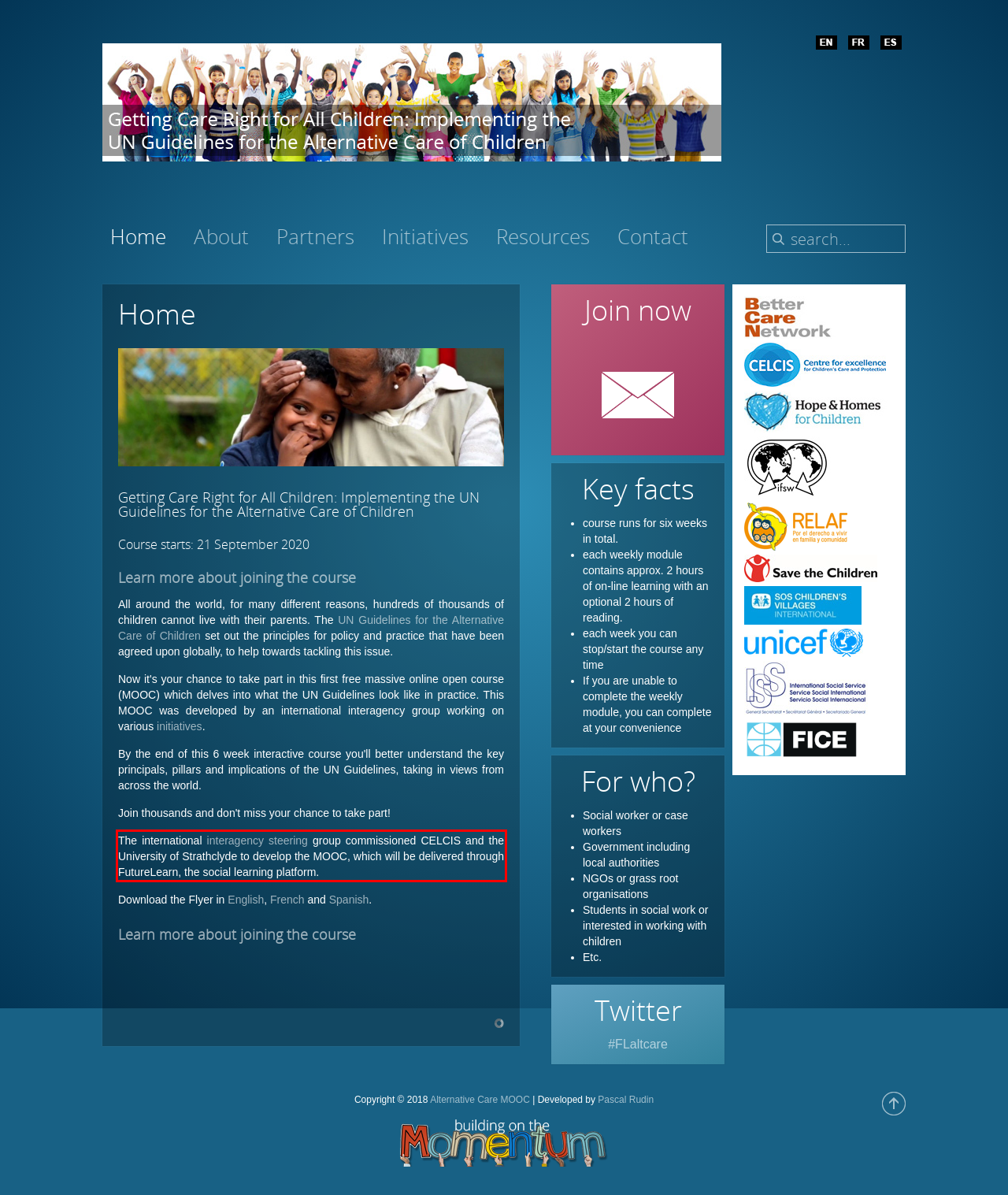Given the screenshot of a webpage, identify the red rectangle bounding box and recognize the text content inside it, generating the extracted text.

The international interagency steering group commissioned CELCIS and the University of Strathclyde to develop the MOOC, which will be delivered through FutureLearn, the social learning platform.